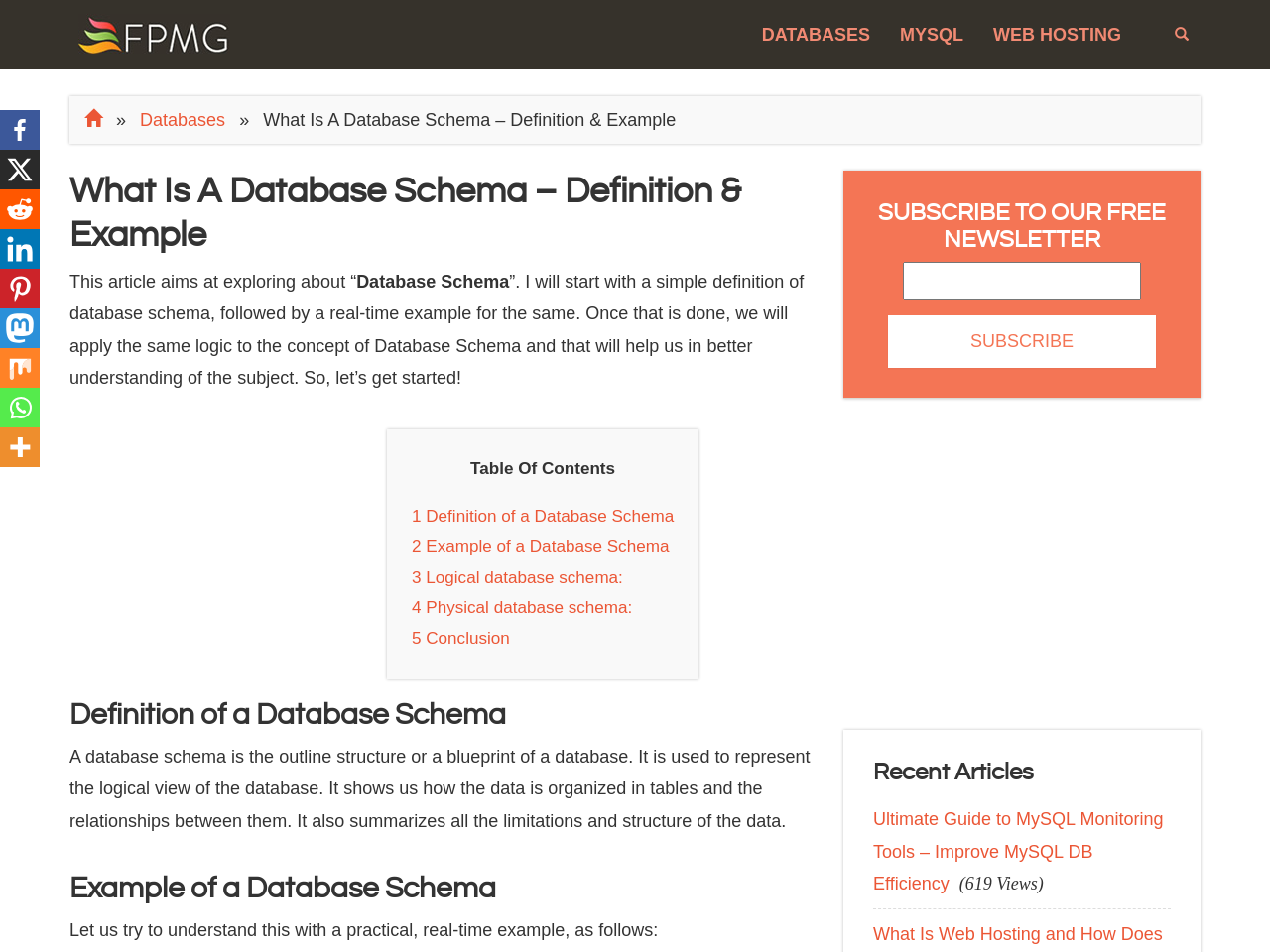Determine the bounding box coordinates for the region that must be clicked to execute the following instruction: "Read the recent article 'Ultimate Guide to MySQL Monitoring Tools'".

[0.688, 0.835, 0.922, 0.954]